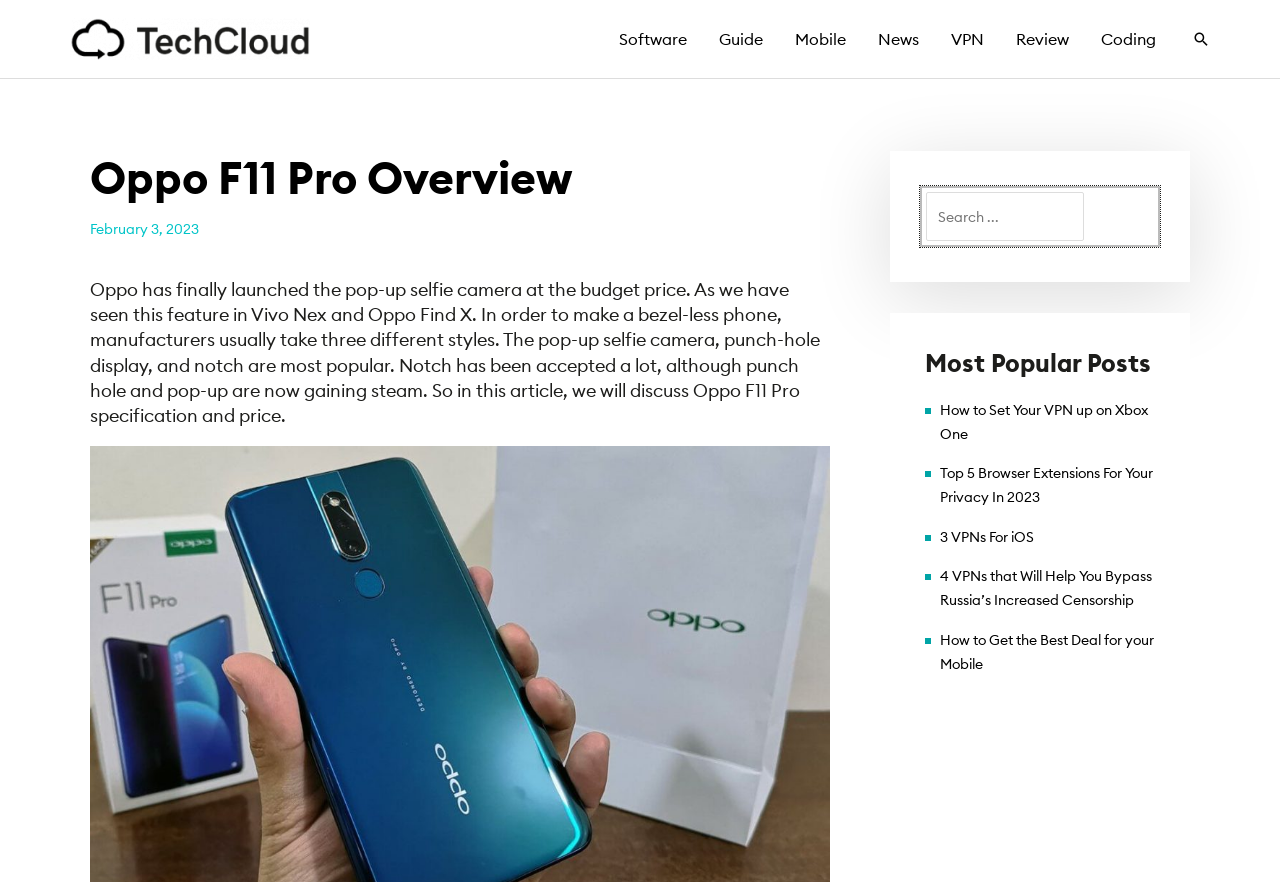What is the purpose of the pop-up selfie camera?
Please use the image to deliver a detailed and complete answer.

According to the text, 'In order to make a bezel-less phone, manufacturers usually take three different styles. The pop-up selfie camera, punch-hole display, and notch are most popular.'